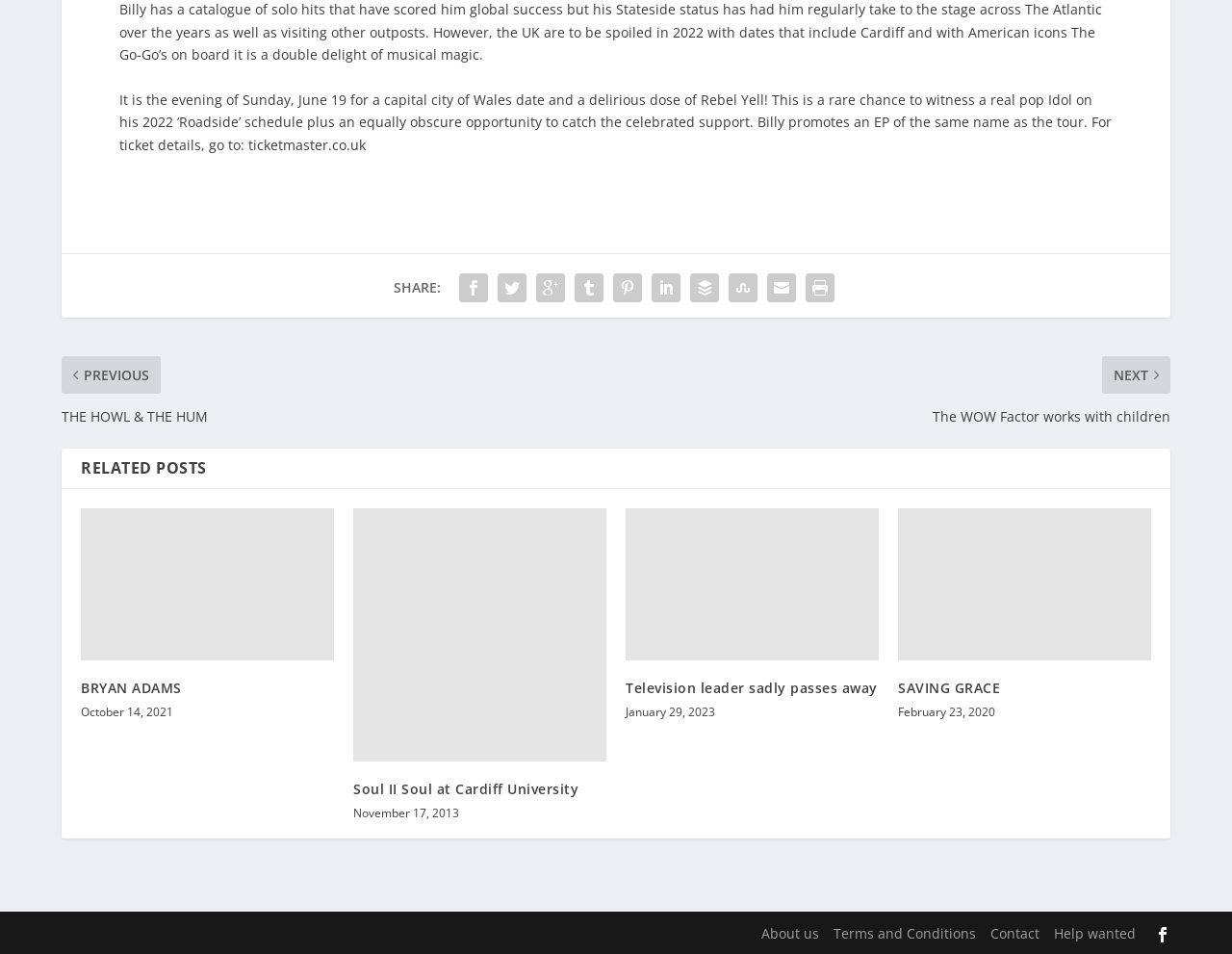From the webpage screenshot, predict the bounding box coordinates (top-left x, top-left y, bottom-right x, bottom-right y) for the UI element described here: SAVING GRACE

[0.729, 0.711, 0.812, 0.731]